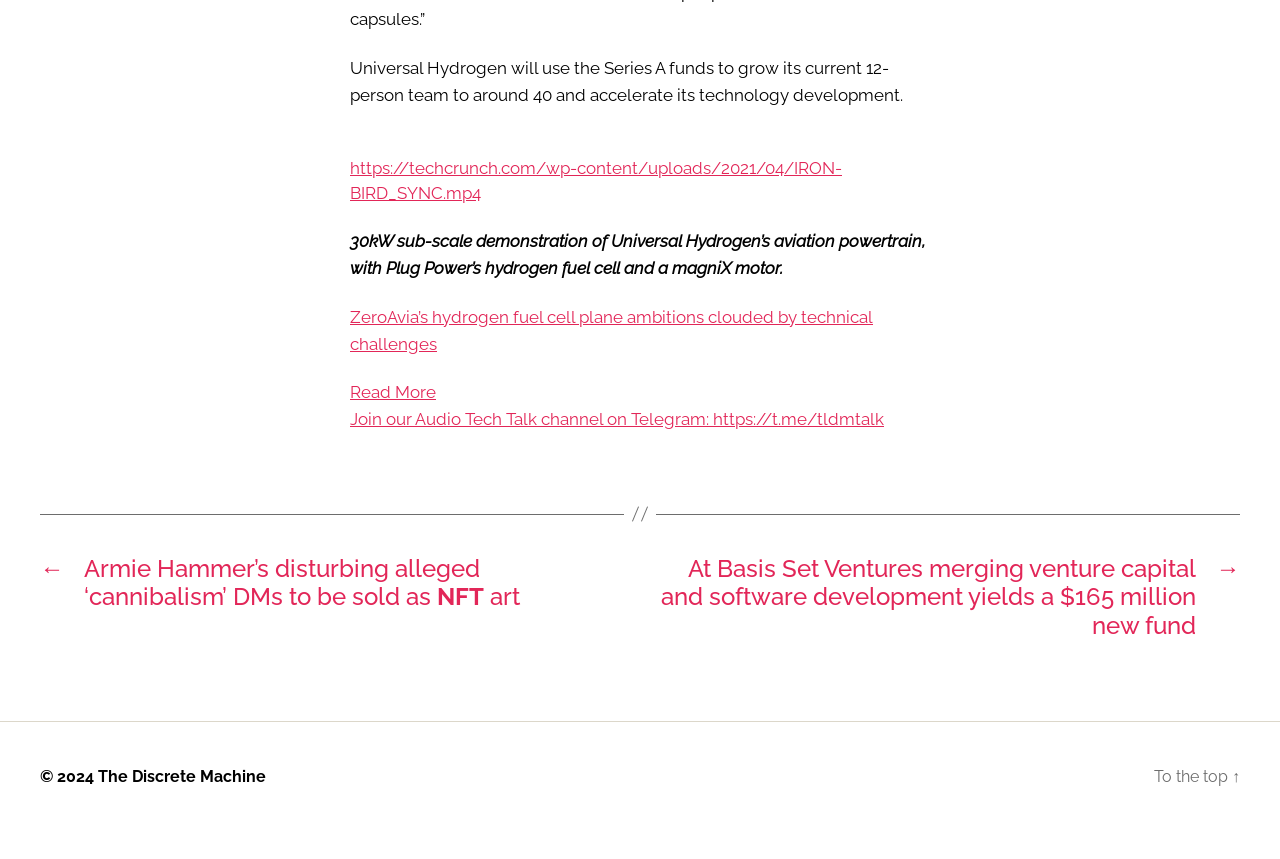Determine the bounding box coordinates for the region that must be clicked to execute the following instruction: "Check out ZeroAvia’s hydrogen fuel cell plane ambitions".

[0.273, 0.388, 0.682, 0.443]